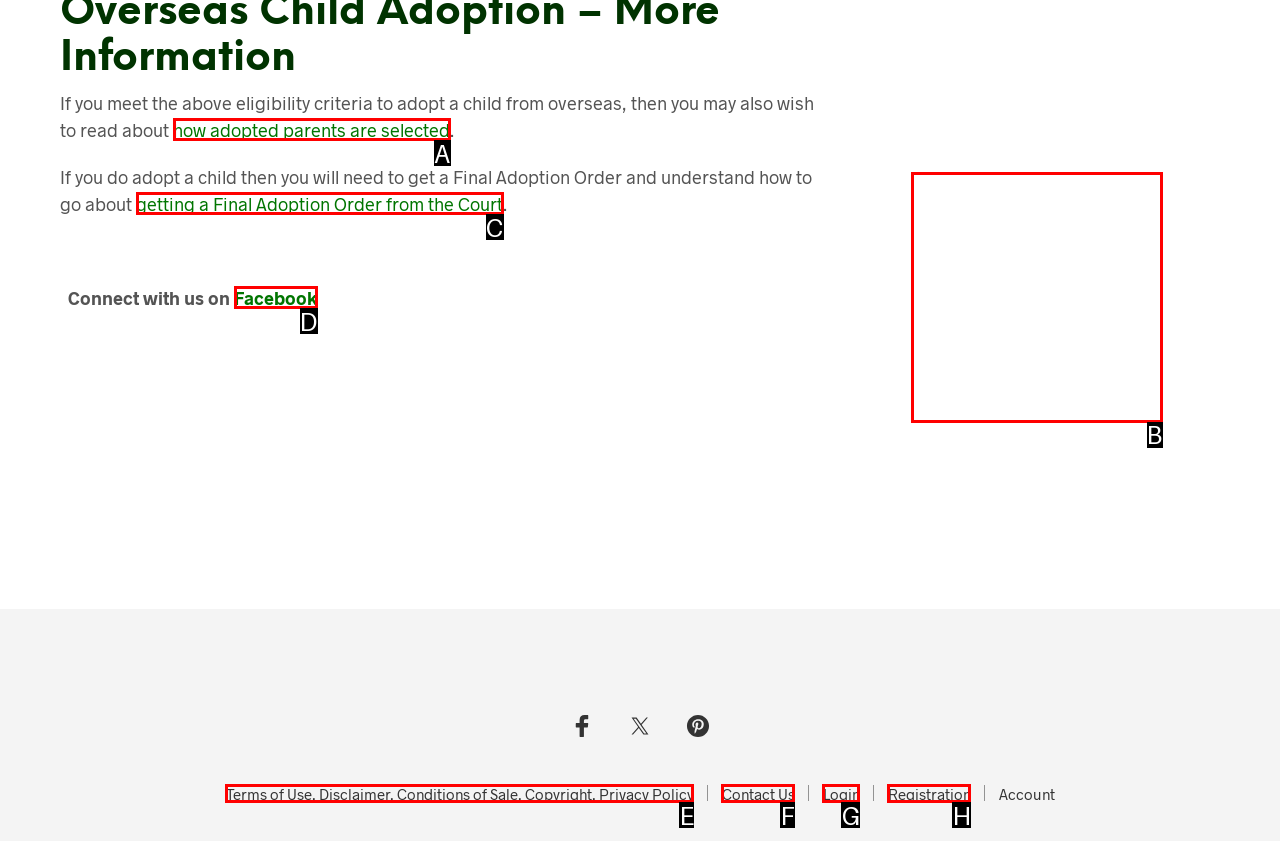Based on the choices marked in the screenshot, which letter represents the correct UI element to perform the task: ask a question on DIY Family Law Australia?

B